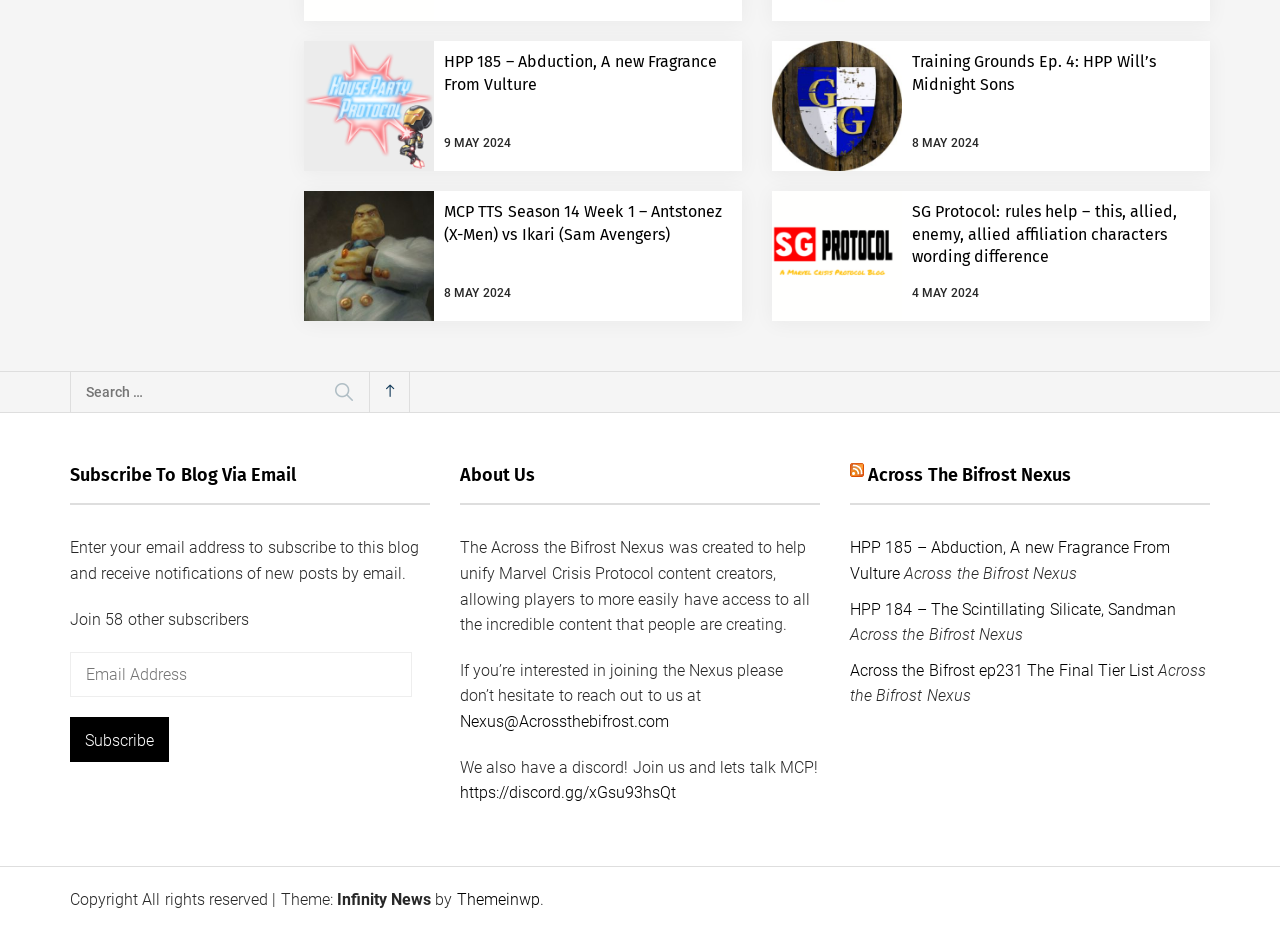Please respond in a single word or phrase: 
How can I join the Nexus?

Reach out to us at Nexus@Acrossthebifrost.com